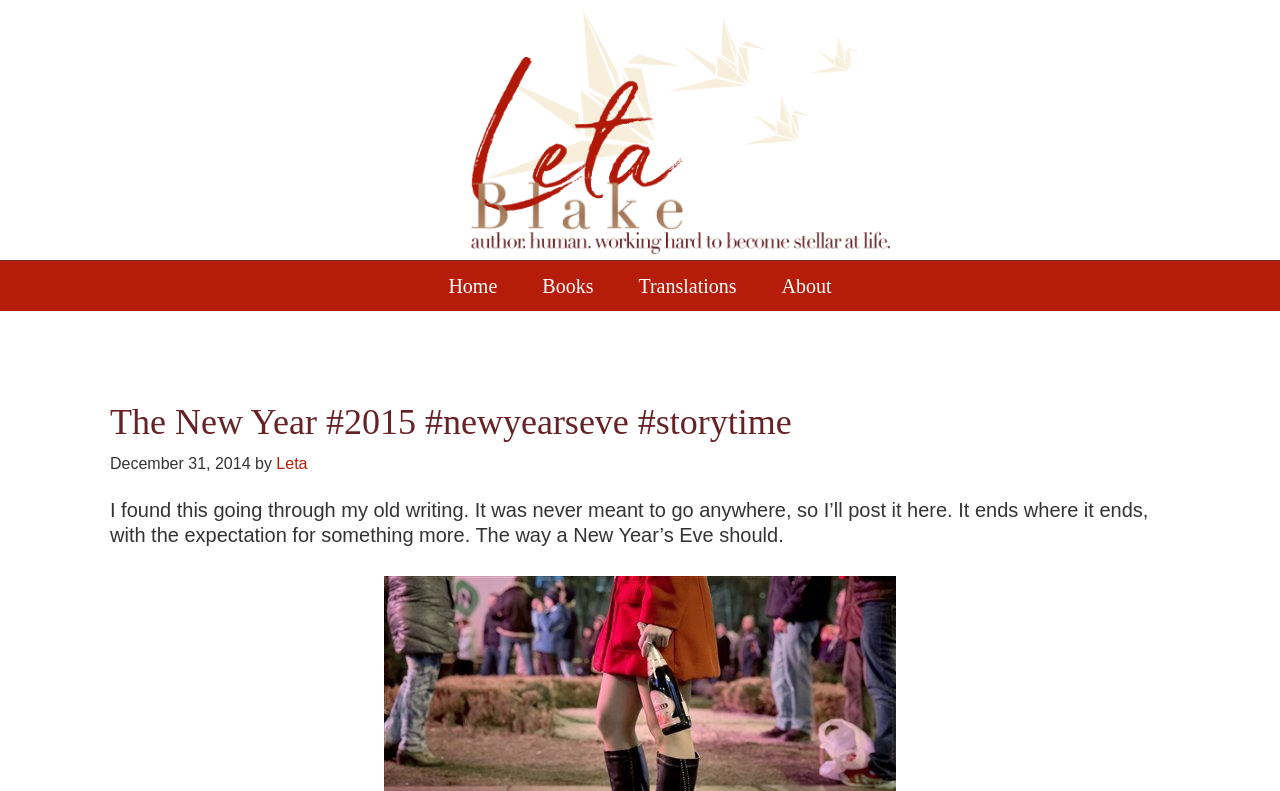Produce an extensive caption that describes everything on the webpage.

This webpage appears to be a blog or personal website, with a focus on storytelling and writing. At the top left corner, there are three "Skip to" links, allowing users to navigate to primary navigation, main content, or footer. 

Below these links, a prominent link to "Leta Blake" is displayed, which may be the author's name or a link to their profile. 

To the right of the "Leta Blake" link, a main navigation menu is situated, containing links to "Home", "Books", "Translations", and "About". 

The main content of the page is an article or blog post titled "The New Year #2015 #newyearseve #storytime", which is a header element. Below the title, there is a link to the same title, possibly allowing users to share or bookmark the post. 

The post's timestamp, "December 31, 2014", is displayed next to the title, along with the author's name, "Leta". 

The main text of the post is a short story or reflection, which begins with the sentence "I found this going through my old writing. It was never meant to go anywhere, so I’ll post it here." The story ends abruptly, with the expectation of something more, much like a New Year's Eve celebration.